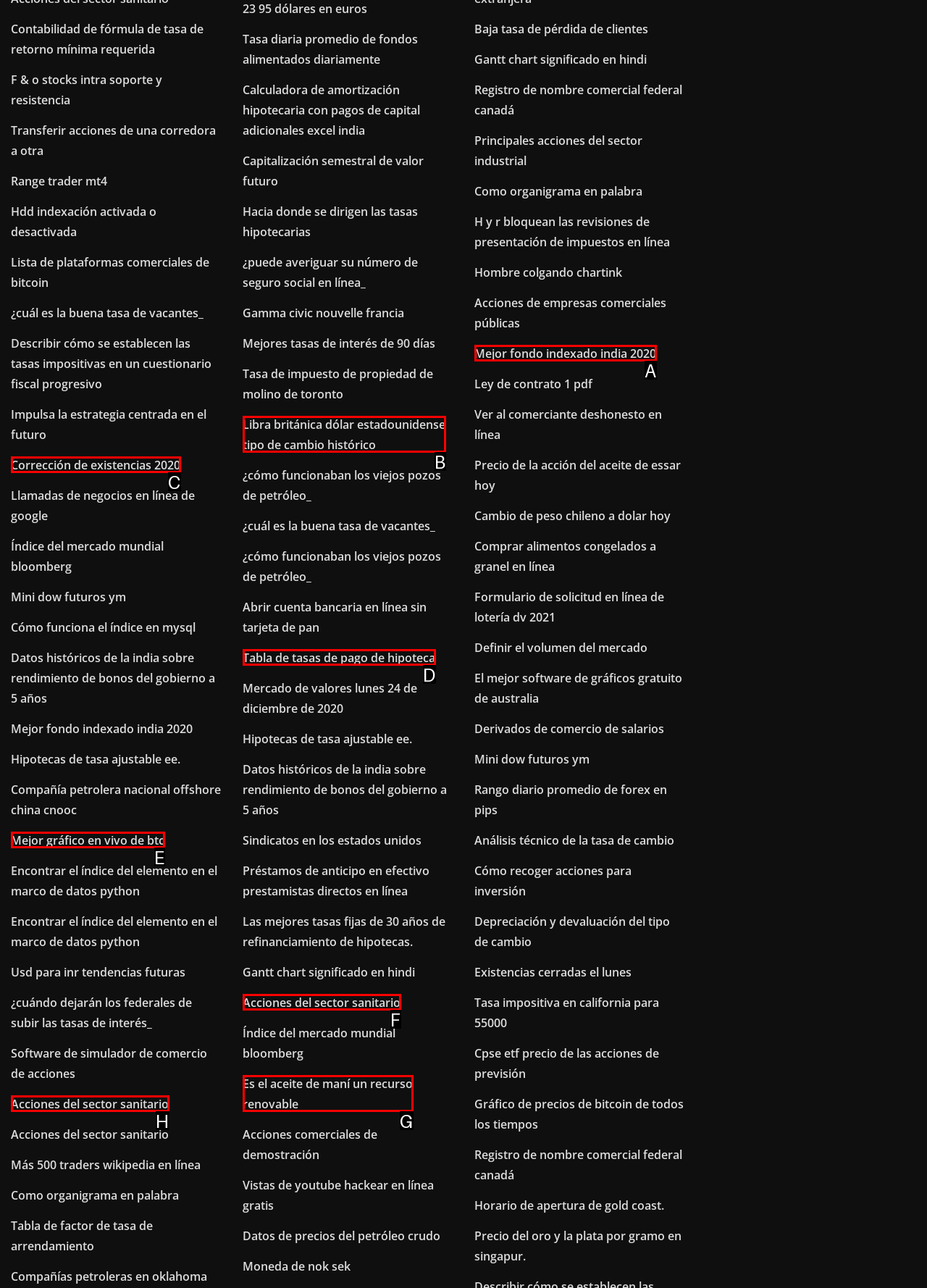Pick the option that corresponds to: Acciones del sector sanitario
Provide the letter of the correct choice.

H